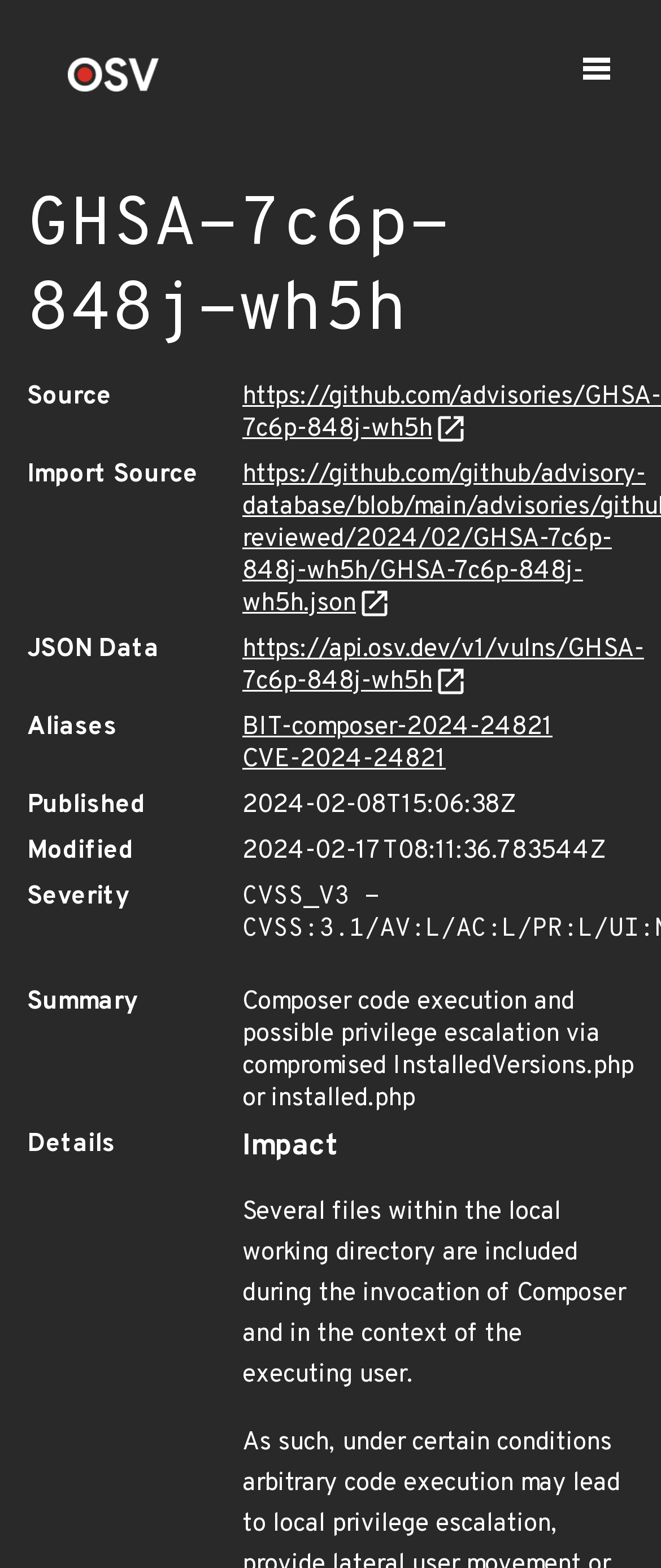What is the alias of the vulnerability?
Examine the image and give a concise answer in one word or a short phrase.

BIT-composer-2024-24821